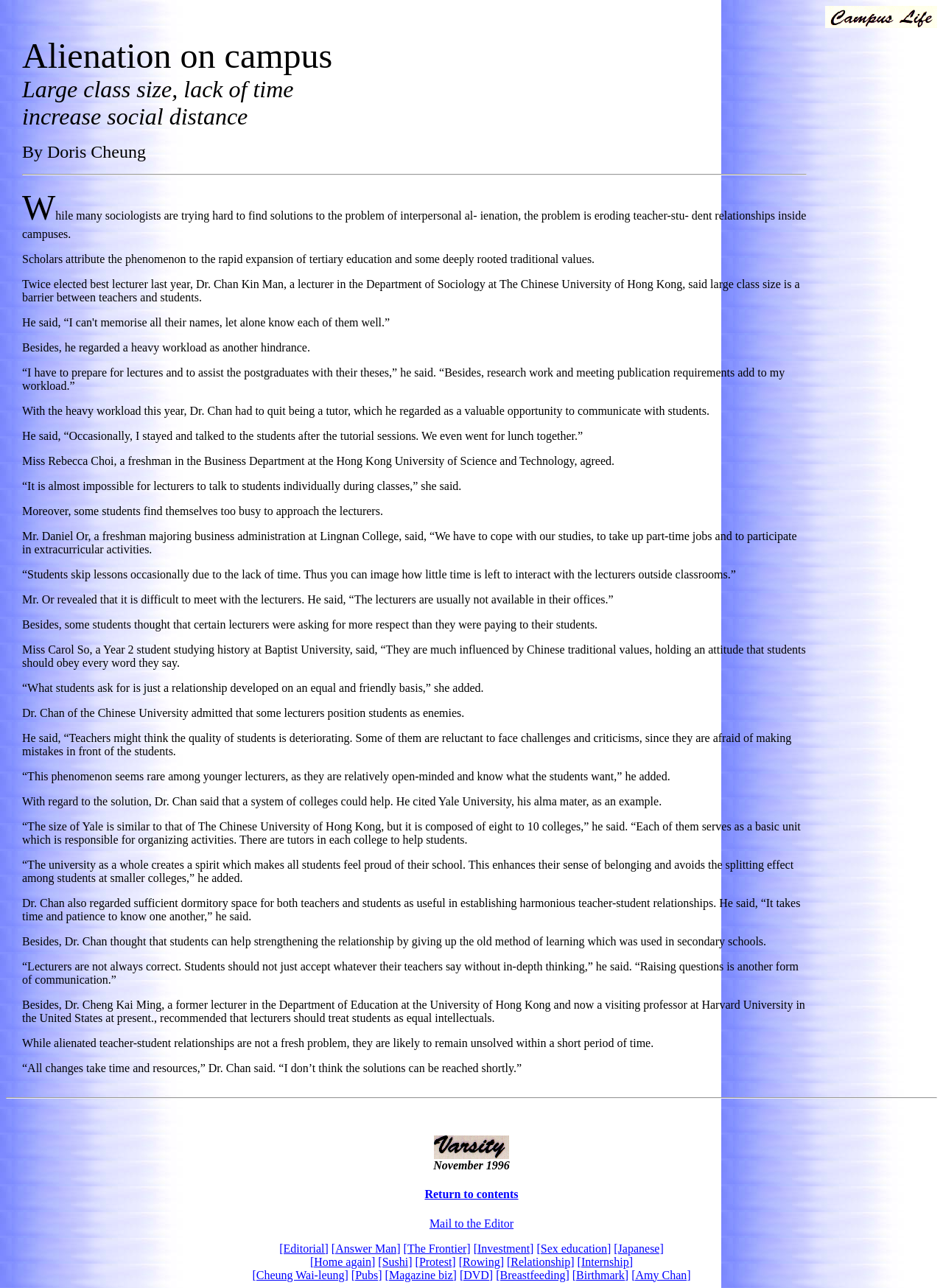For the element described, predict the bounding box coordinates as (top-left x, top-left y, bottom-right x, bottom-right y). All values should be between 0 and 1. Element description: [DVD]

[0.487, 0.985, 0.523, 0.995]